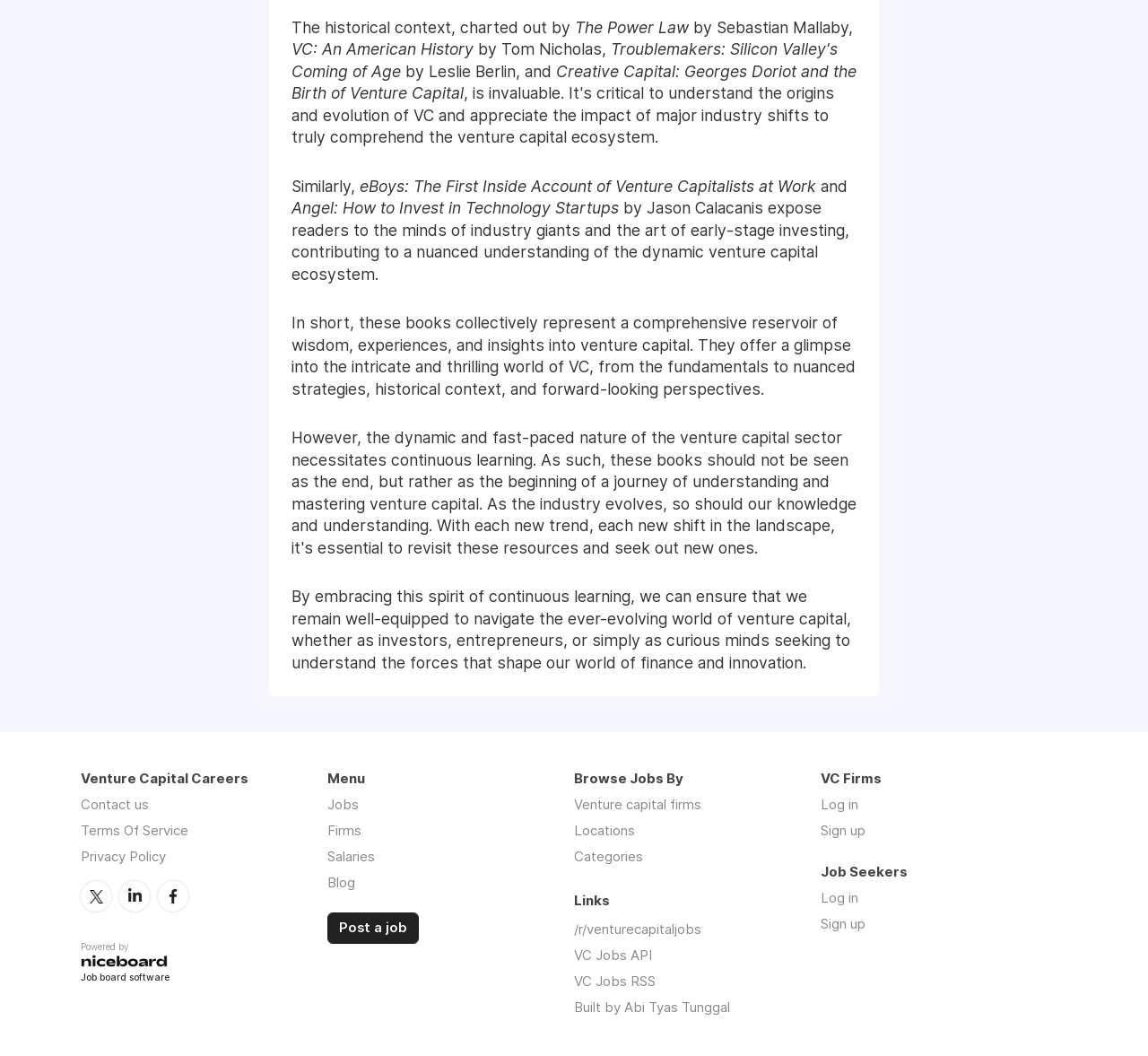Using a single word or phrase, answer the following question: 
What is the purpose of the webpage?

Job search and venture capital information